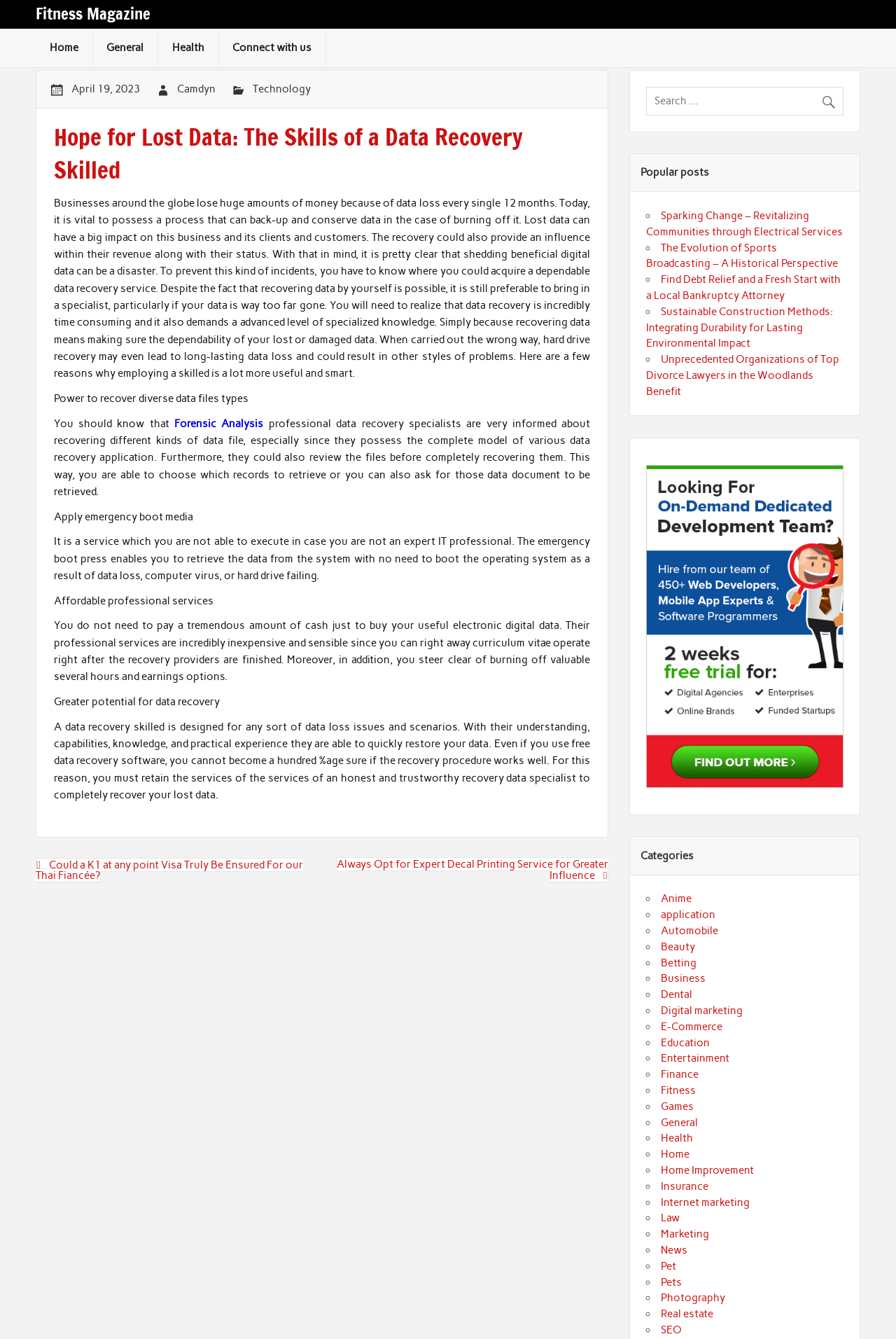What is the benefit of hiring a data recovery specialist?
Provide a detailed and well-explained answer to the question.

I concluded the answer by reading the article content, specifically the section that highlights the advantages of hiring a data recovery specialist, including their ability to quickly restore data and provide a higher chance of successful recovery.